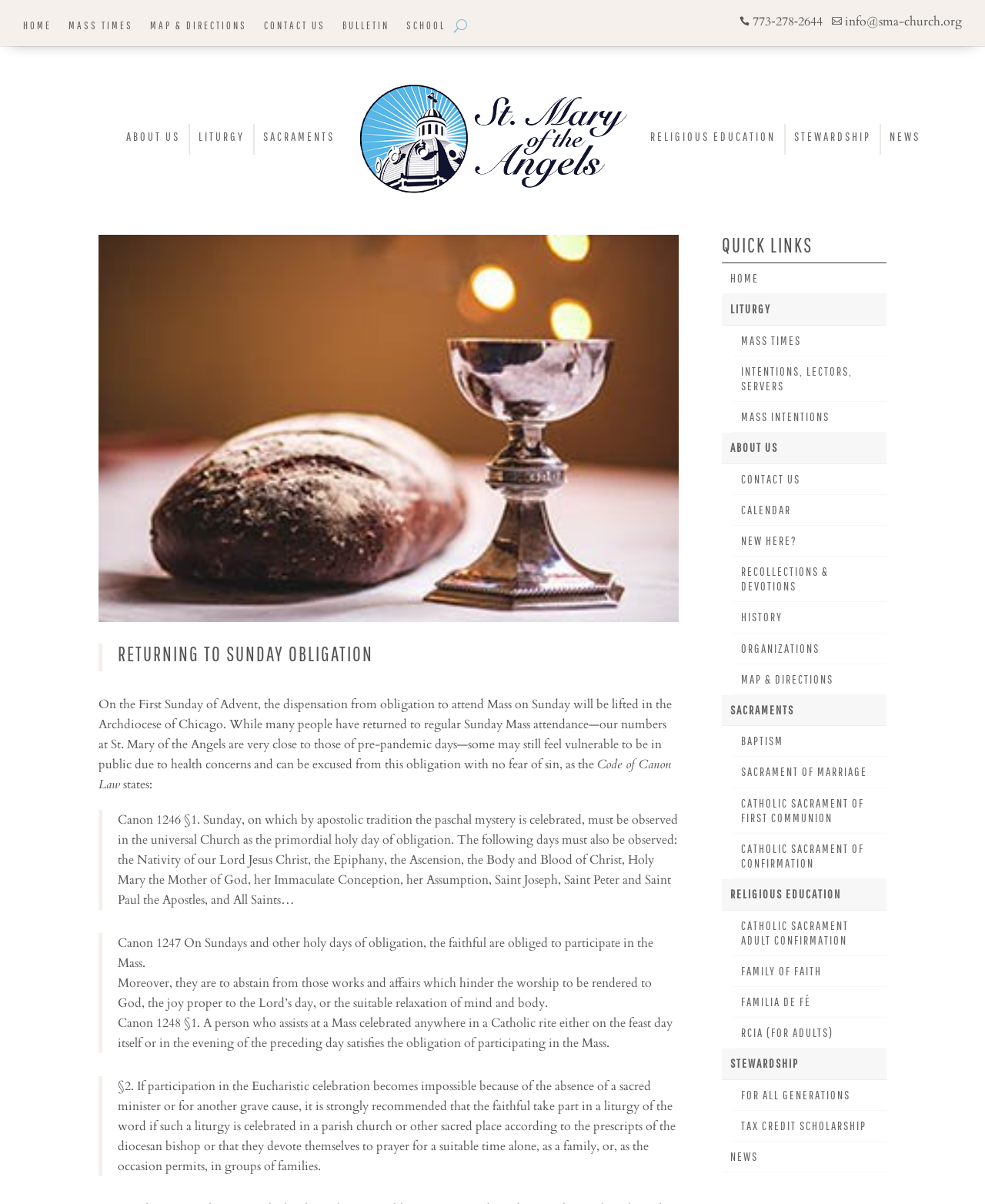Offer an in-depth caption of the entire webpage.

This webpage is about St. Mary of the Angels, a Catholic church, and its return to Sunday obligation. At the top, there are six links: HOME, MASS TIMES, MAP & DIRECTIONS, CONTACT US, BULLETIN, and SCHOOL. Below these links, there is a button with the letter "U" and some contact information, including a phone number and an email address.

On the left side of the page, there are several links organized into categories. The categories are ABOUT US, LITURGY, SACRAMENTS, RELIGIOUS EDUCATION, STEWARDSHIP, and NEWS. Each category has multiple links related to the topic.

The main content of the page is a message about returning to Sunday obligation. It explains that the dispensation from obligation to attend Mass on Sunday will be lifted in the Archdiocese of Chicago and provides some guidance from the Code of Canon Law. The message is divided into four sections, each with a quote from the Code of Canon Law.

On the right side of the page, there is a section called QUICK LINKS, which provides easy access to various pages on the website, including HOME, LITURGY, MASS TIMES, and others.

There is also an image on the page, but its content is not described.